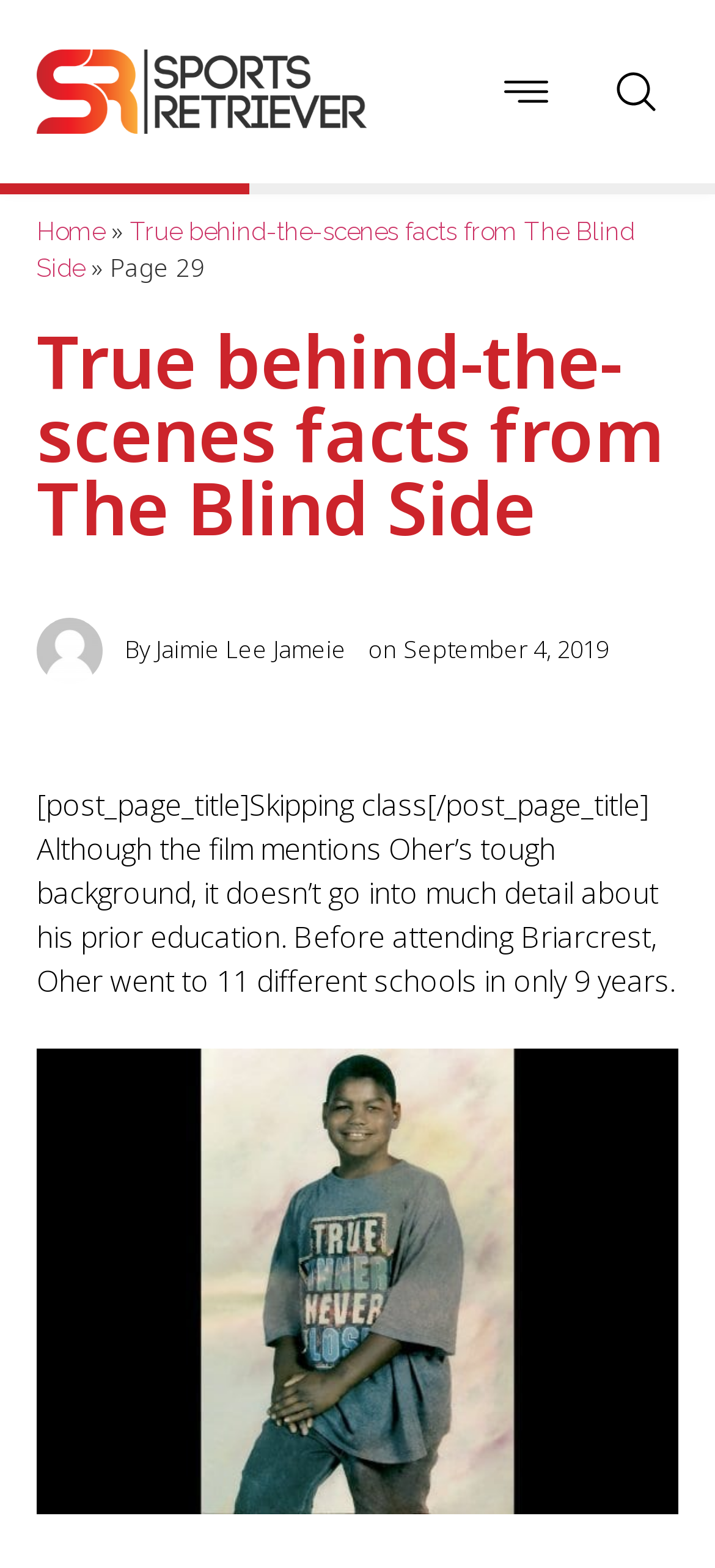How many links are in the top navigation bar?
Based on the screenshot, provide a one-word or short-phrase response.

3